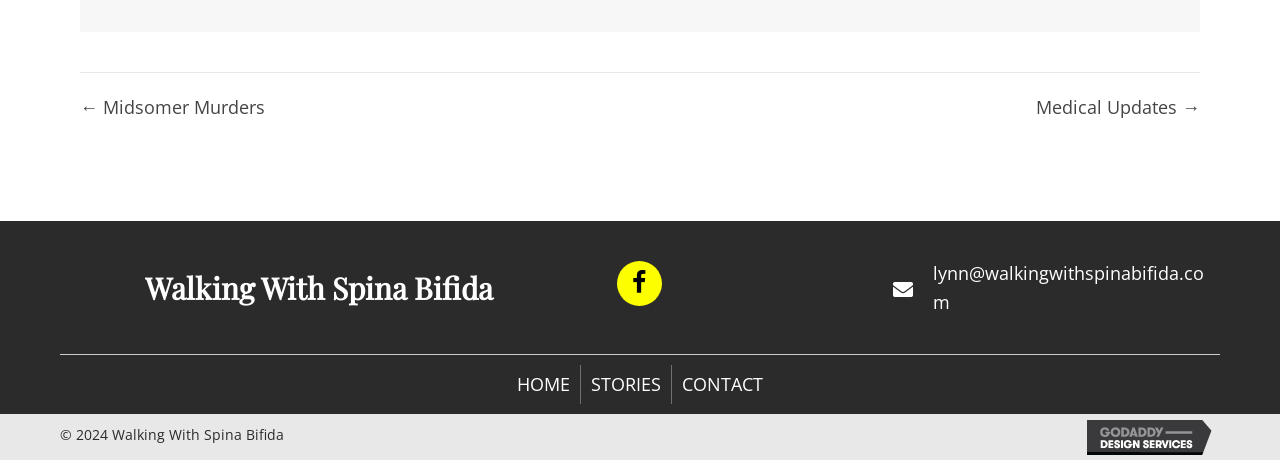Given the description of the UI element: "← Midsomer Murders", predict the bounding box coordinates in the form of [left, top, right, bottom], with each value being a float between 0 and 1.

[0.062, 0.201, 0.207, 0.264]